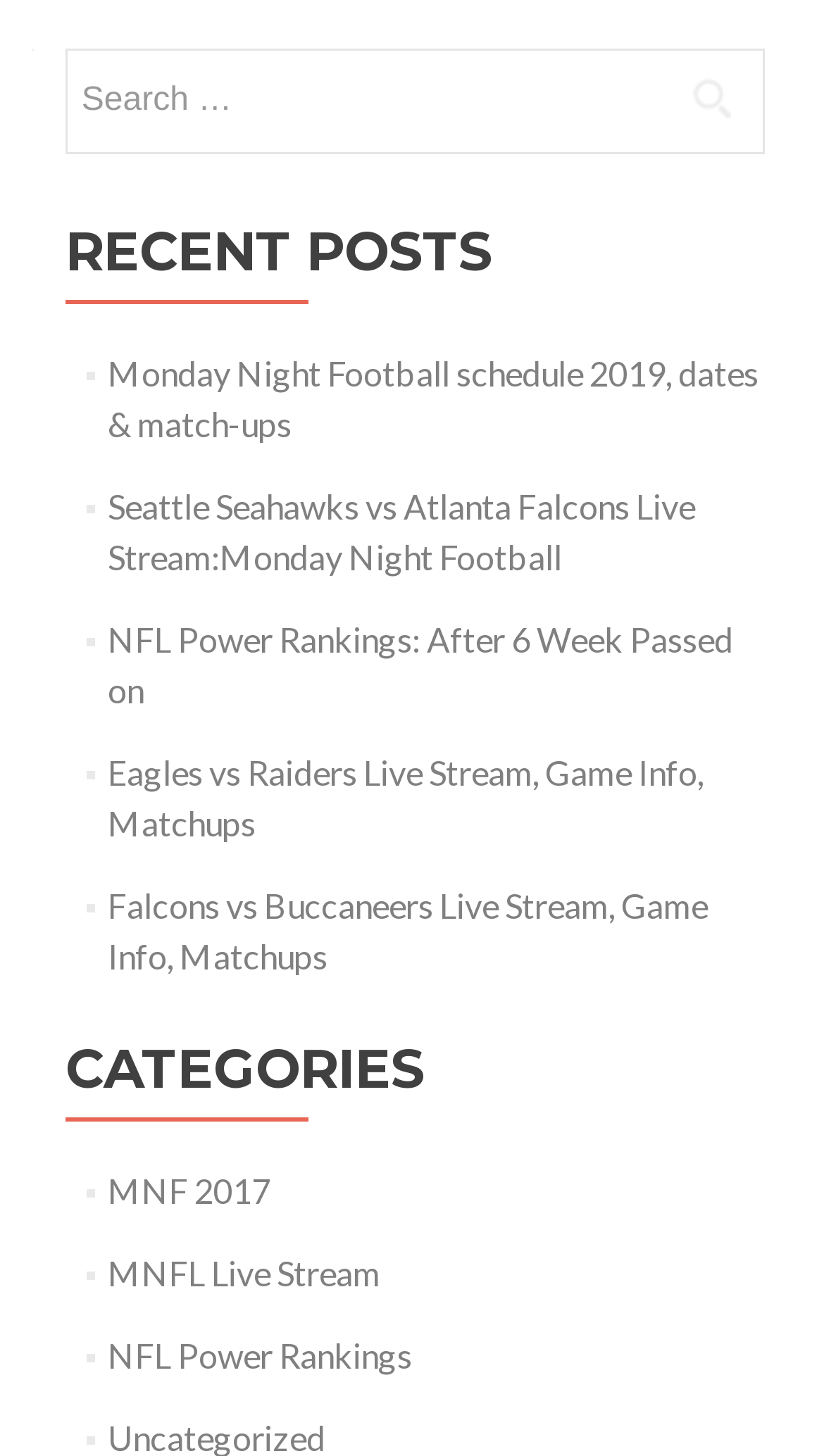Identify the bounding box coordinates of the specific part of the webpage to click to complete this instruction: "View NFL Power Rankings".

[0.13, 0.917, 0.5, 0.945]